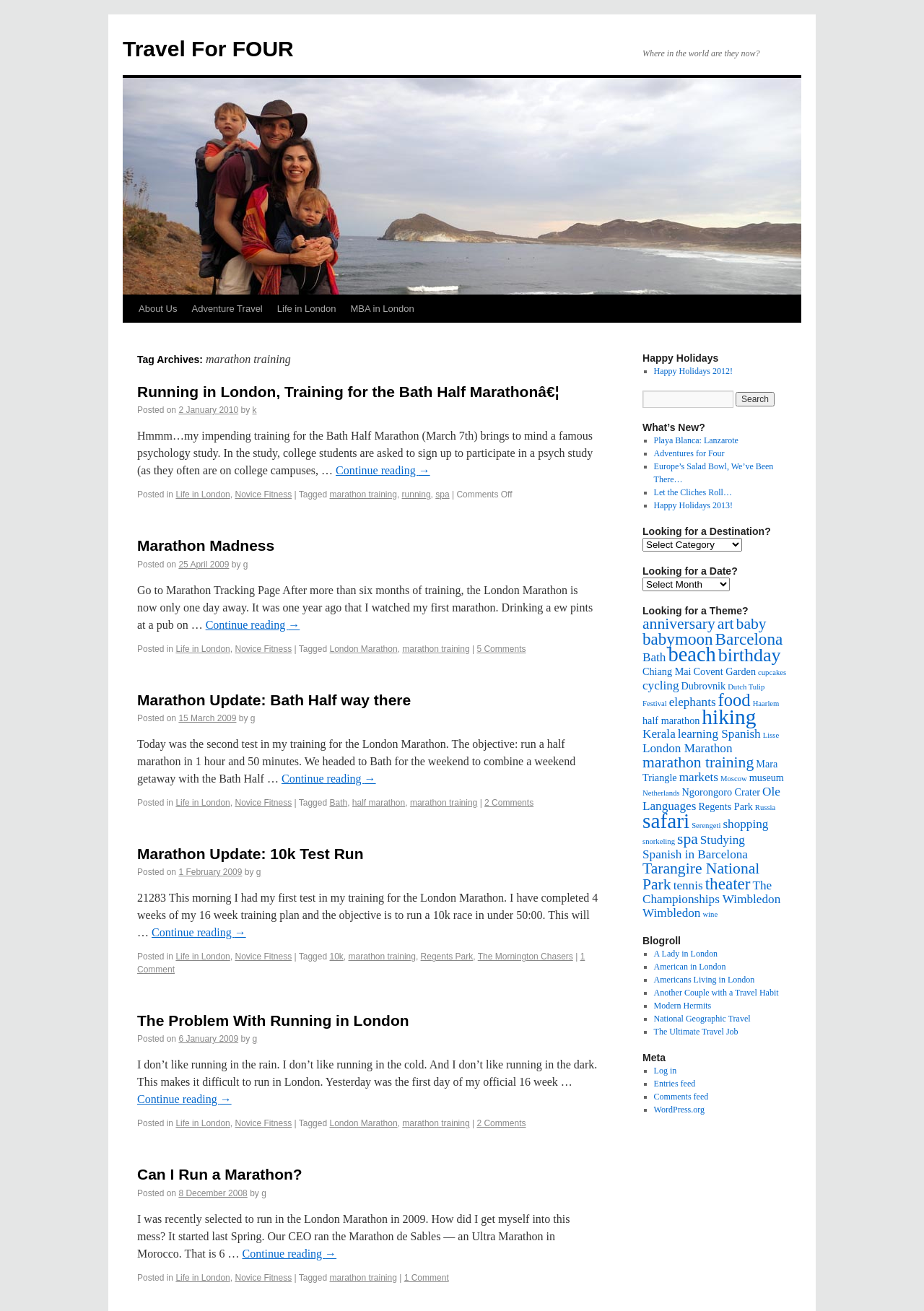Determine the bounding box coordinates of the element's region needed to click to follow the instruction: "Click on 'About Us'". Provide these coordinates as four float numbers between 0 and 1, formatted as [left, top, right, bottom].

[0.142, 0.225, 0.2, 0.246]